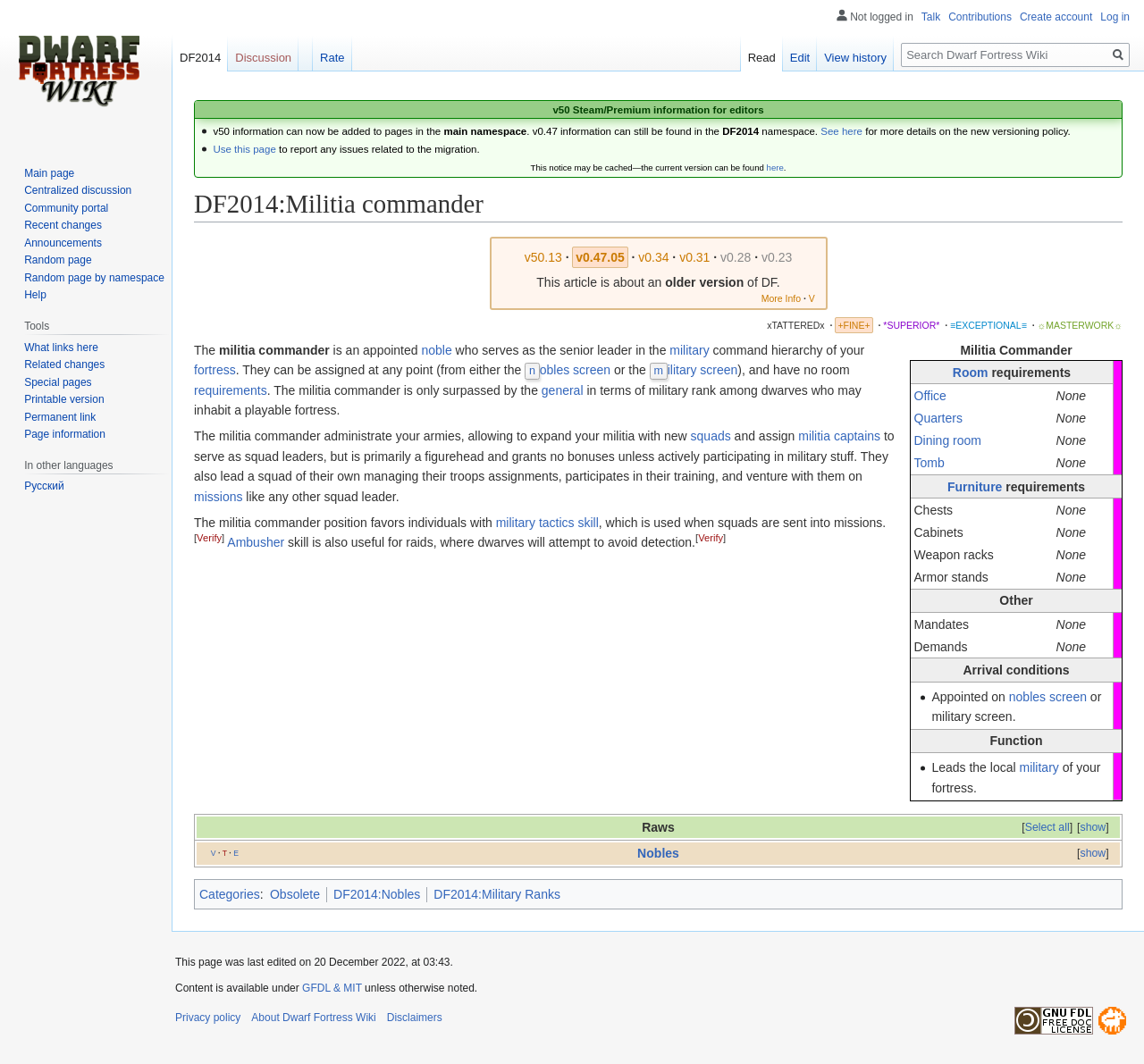Offer a meticulous description of the webpage's structure and content.

This webpage is about a Militia Commander in Dwarf Fortress, a video game. At the top, there is a heading with the title "DF2014:Militia commander" and two links to jump to navigation and search. Below the heading, there is a notice about Steam/Premium information for editors, followed by a list of instructions on how to add v50 information to pages in the main namespace.

On the left side of the page, there is a table with multiple rows, each containing information about the Militia Commander, such as room requirements, office, quarters, dining room, tomb, and furniture requirements. Each row has a header and a grid cell with additional information.

On the right side of the page, there are several links to different versions of Dwarf Fortress, including v50.13, v0.47.05, v0.34, v0.31, v0.28, and v0.23. There is also a link to "More Info" and a note that the article is about an older version of the game.

Below the table, there are several links to other pages, including "xTATTEREDx", "+FINE+", "*SUPERIOR*", "≡EXCEPTIONAL≡", and "☼MASTERWORK☼". At the bottom of the page, there is a table with a caption "Militia Commander" and multiple rows, each containing information about furniture requirements, such as chests, cabinets, weapon racks, and armor stands.